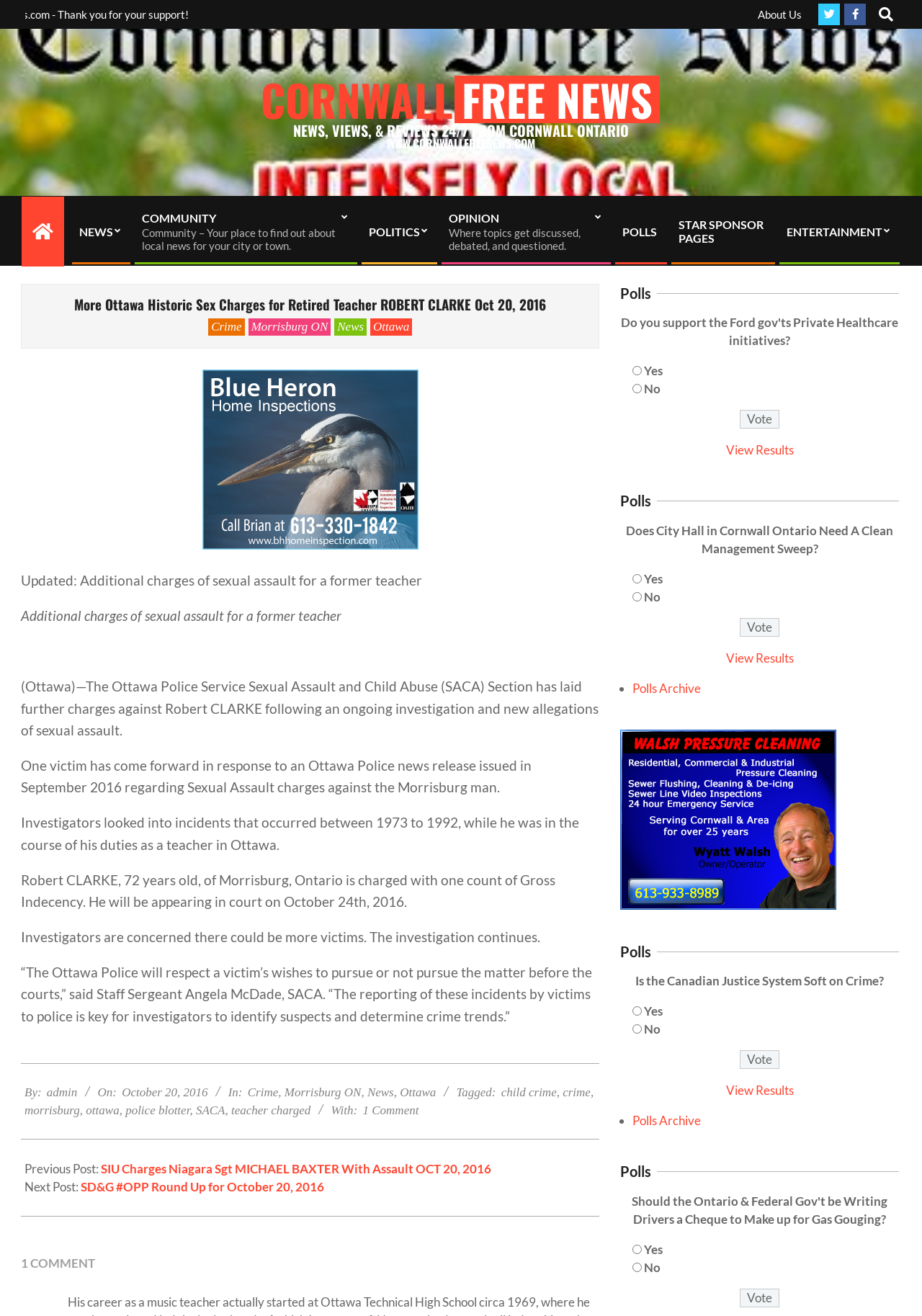Provide a brief response to the question below using a single word or phrase: 
What is the name of the police service that laid further charges against Robert CLARKE?

Ottawa Police Service